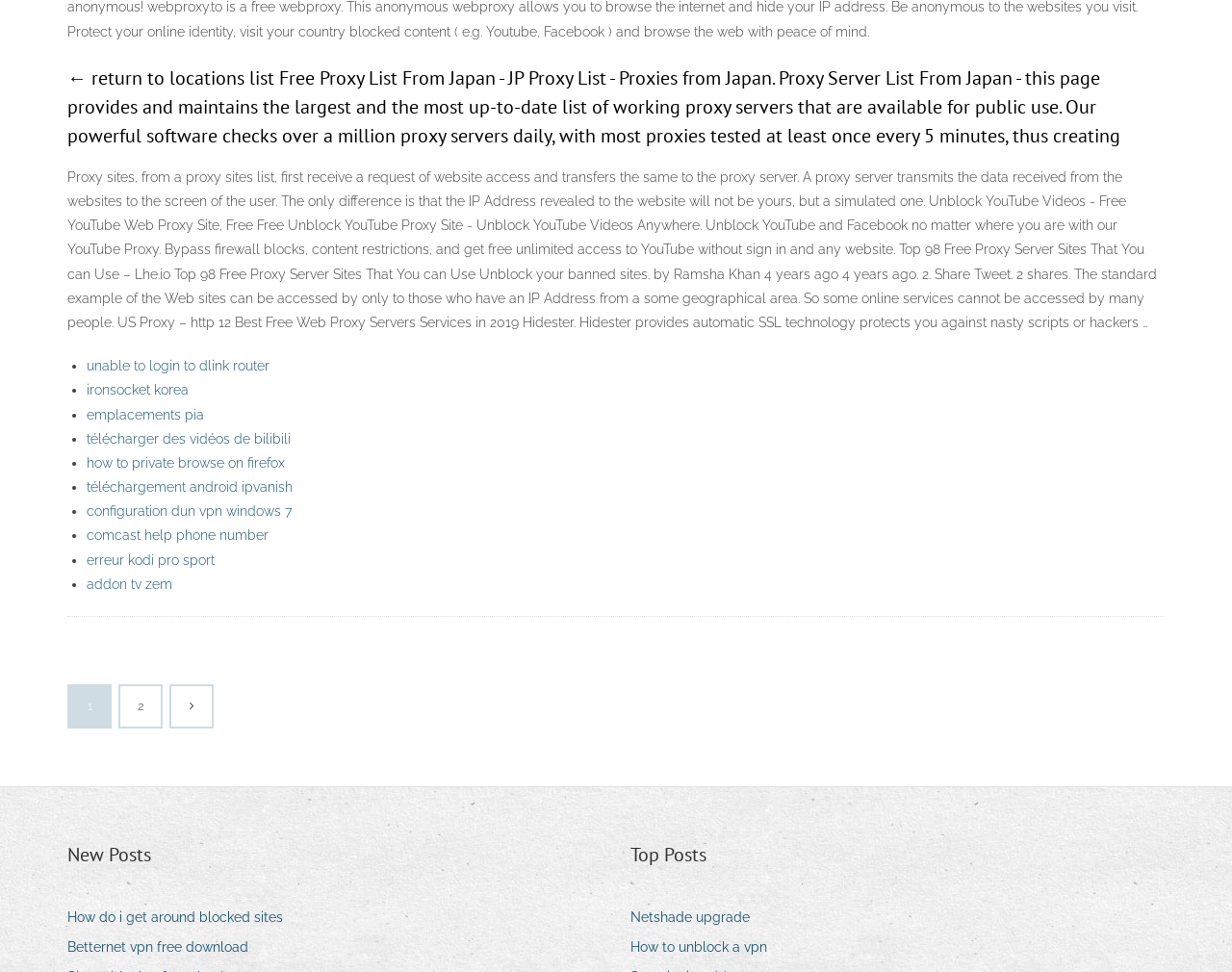From the element description: "parent_node: 1 2", extract the bounding box coordinates of the UI element. The coordinates should be expressed as four float numbers between 0 and 1, in the order [left, top, right, bottom].

[0.139, 0.706, 0.172, 0.748]